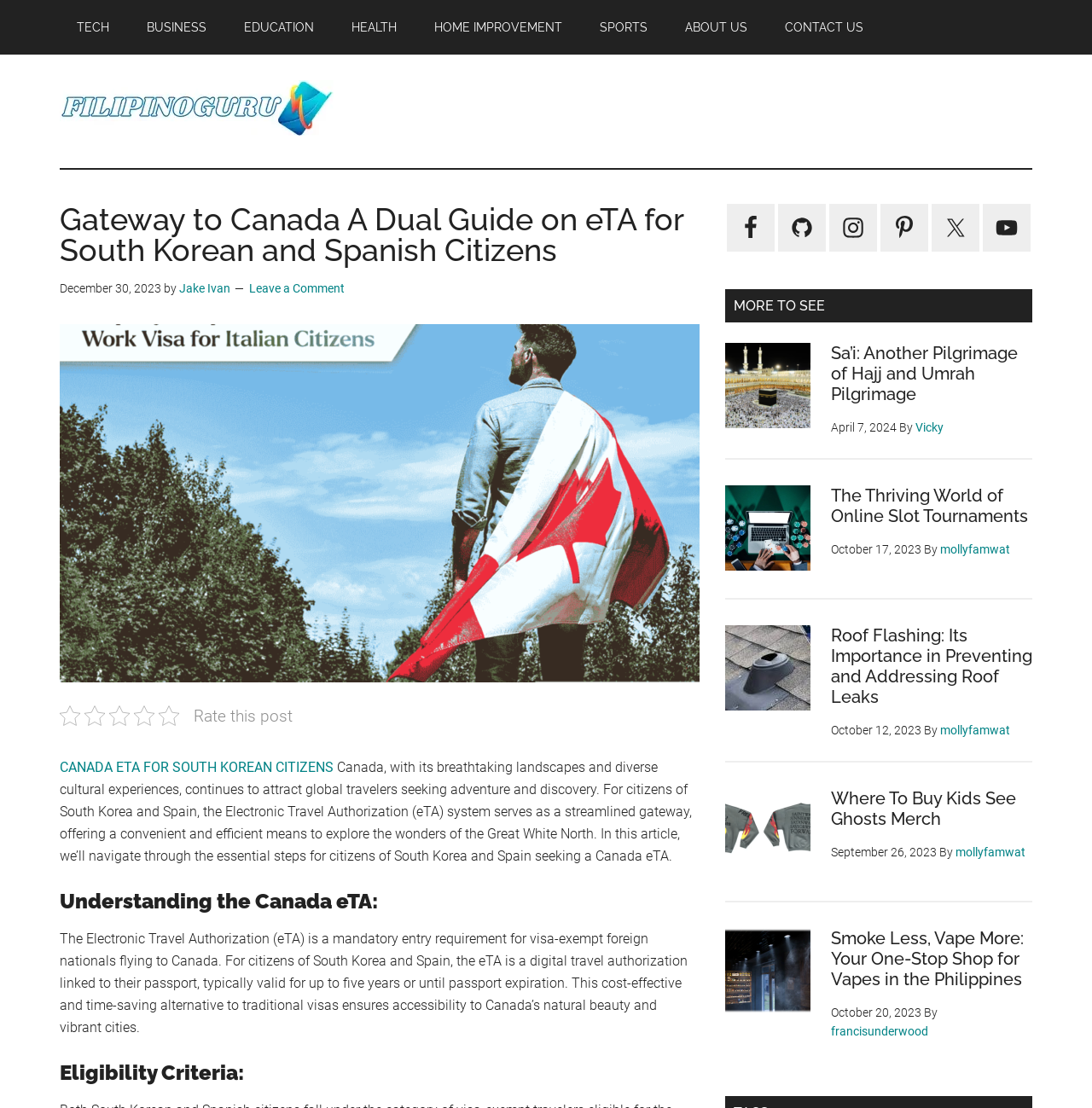Give a short answer using one word or phrase for the question:
What social media platforms are available in the primary sidebar?

Facebook, GitHub, Instagram, Pinterest, Twitter, YouTube